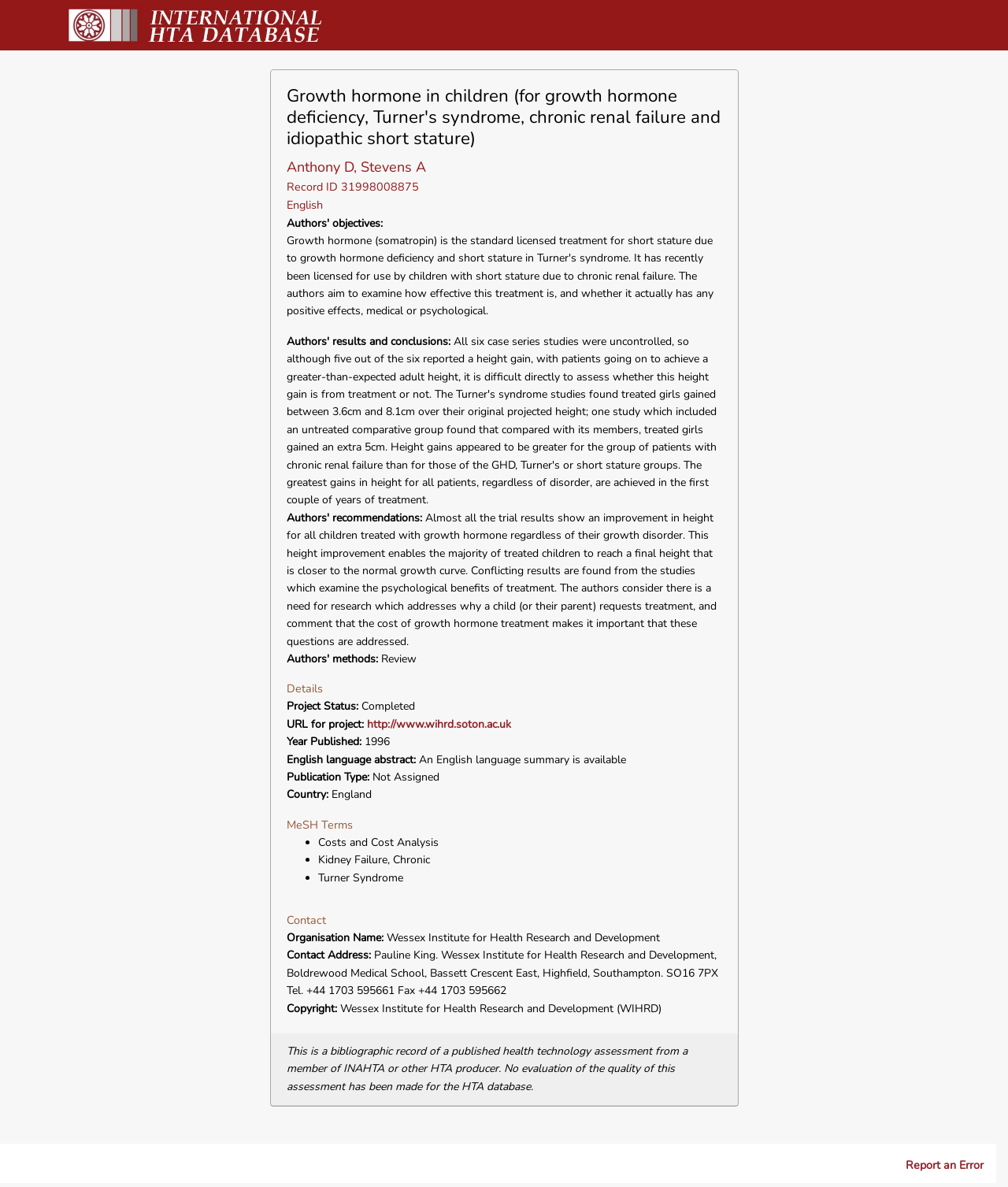What is the main topic of this webpage?
Please respond to the question thoroughly and include all relevant details.

The main topic of this webpage is 'Growth hormone in children' as indicated by the heading 'Growth hormone in children (for growth hormone deficiency, Turner's syndrome, chronic renal failure and idiopathic short stature)' which is the most prominent and descriptive title on the webpage.